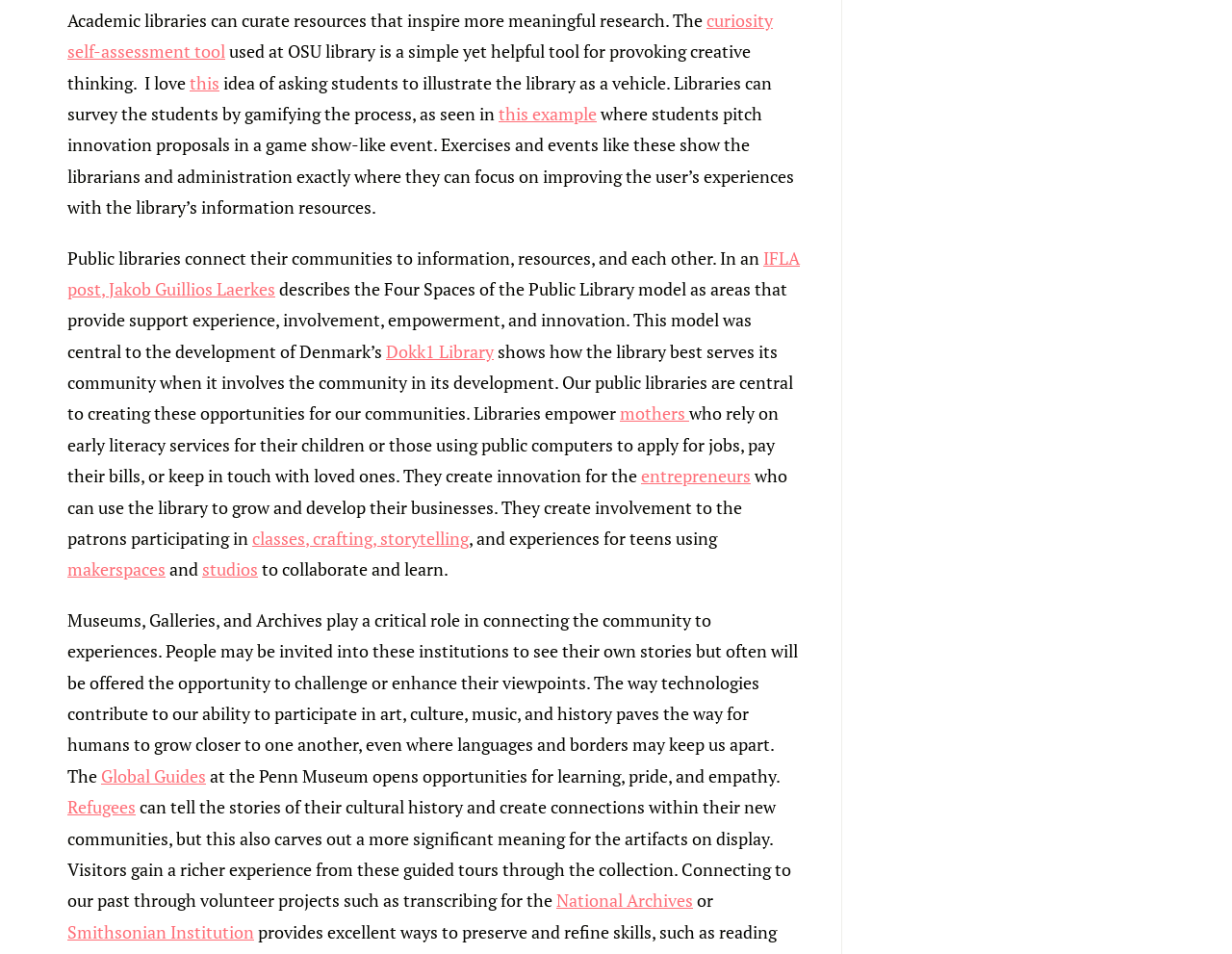Determine the bounding box coordinates for the HTML element described here: "Dokk1 Library".

[0.313, 0.356, 0.401, 0.38]